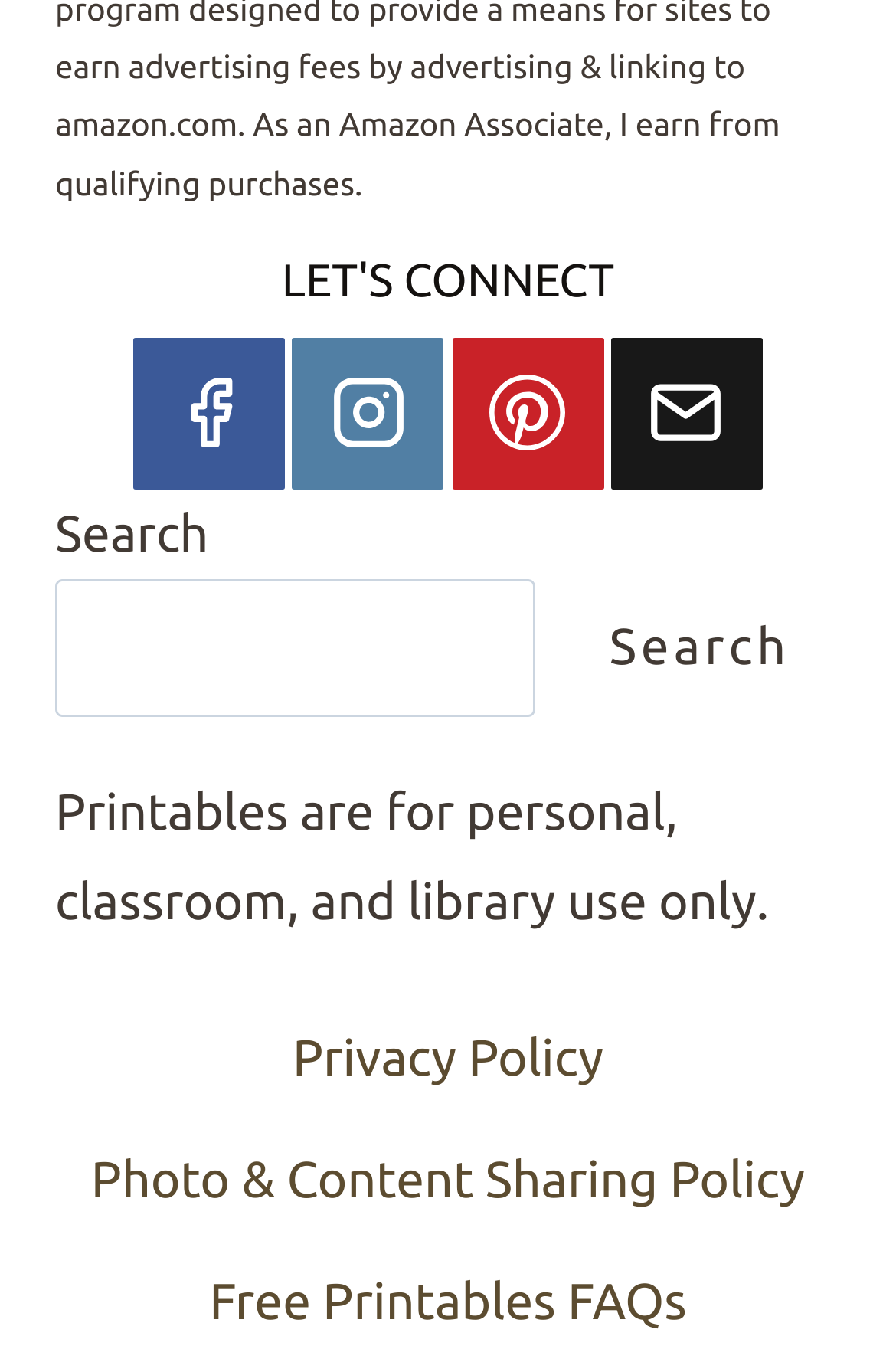Locate the bounding box coordinates of the clickable area to execute the instruction: "View Free Printables FAQs". Provide the coordinates as four float numbers between 0 and 1, represented as [left, top, right, bottom].

[0.2, 0.905, 0.8, 0.993]